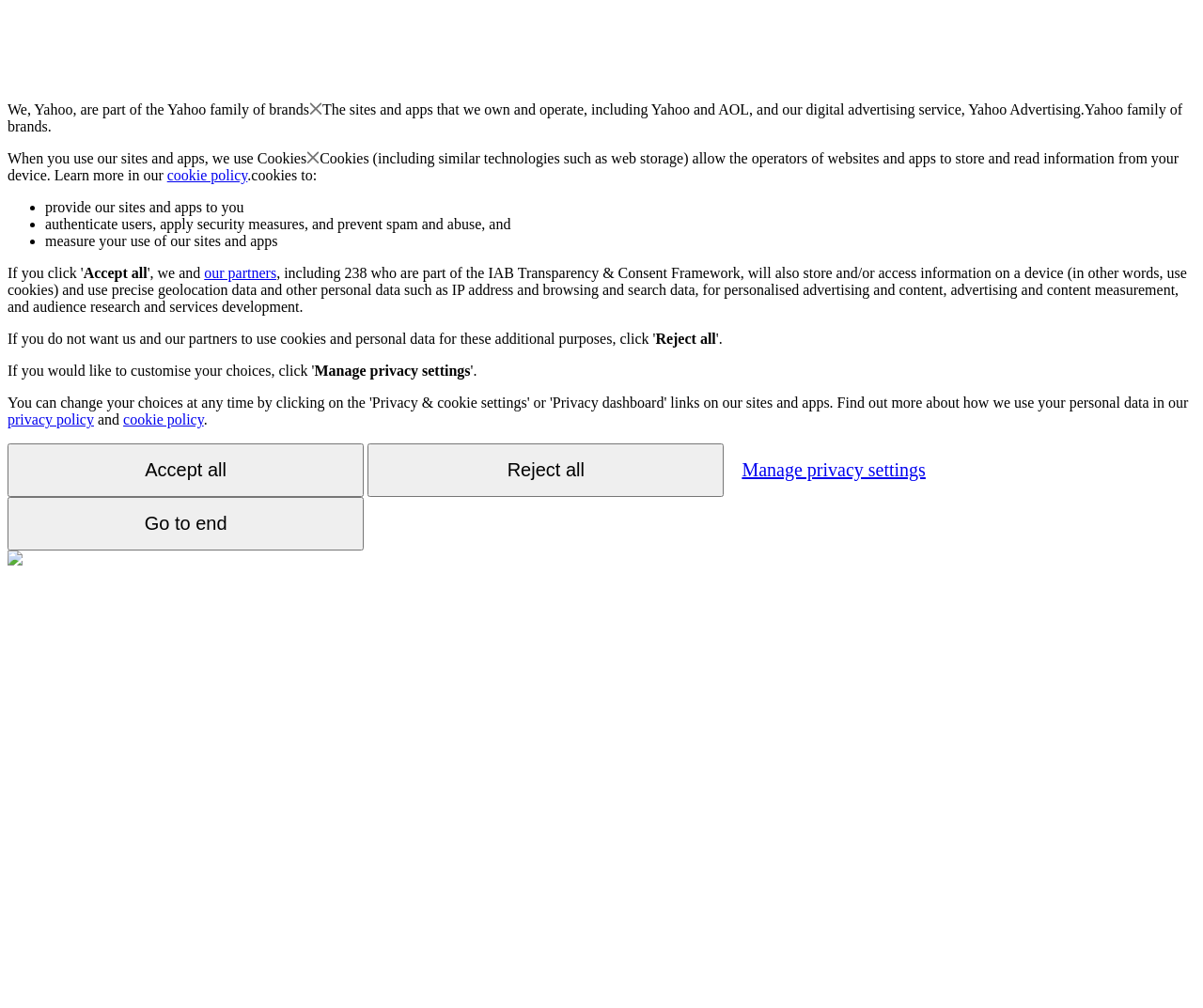Please determine the bounding box coordinates of the element to click in order to execute the following instruction: "Go to the 'privacy policy'". The coordinates should be four float numbers between 0 and 1, specified as [left, top, right, bottom].

[0.006, 0.408, 0.078, 0.424]